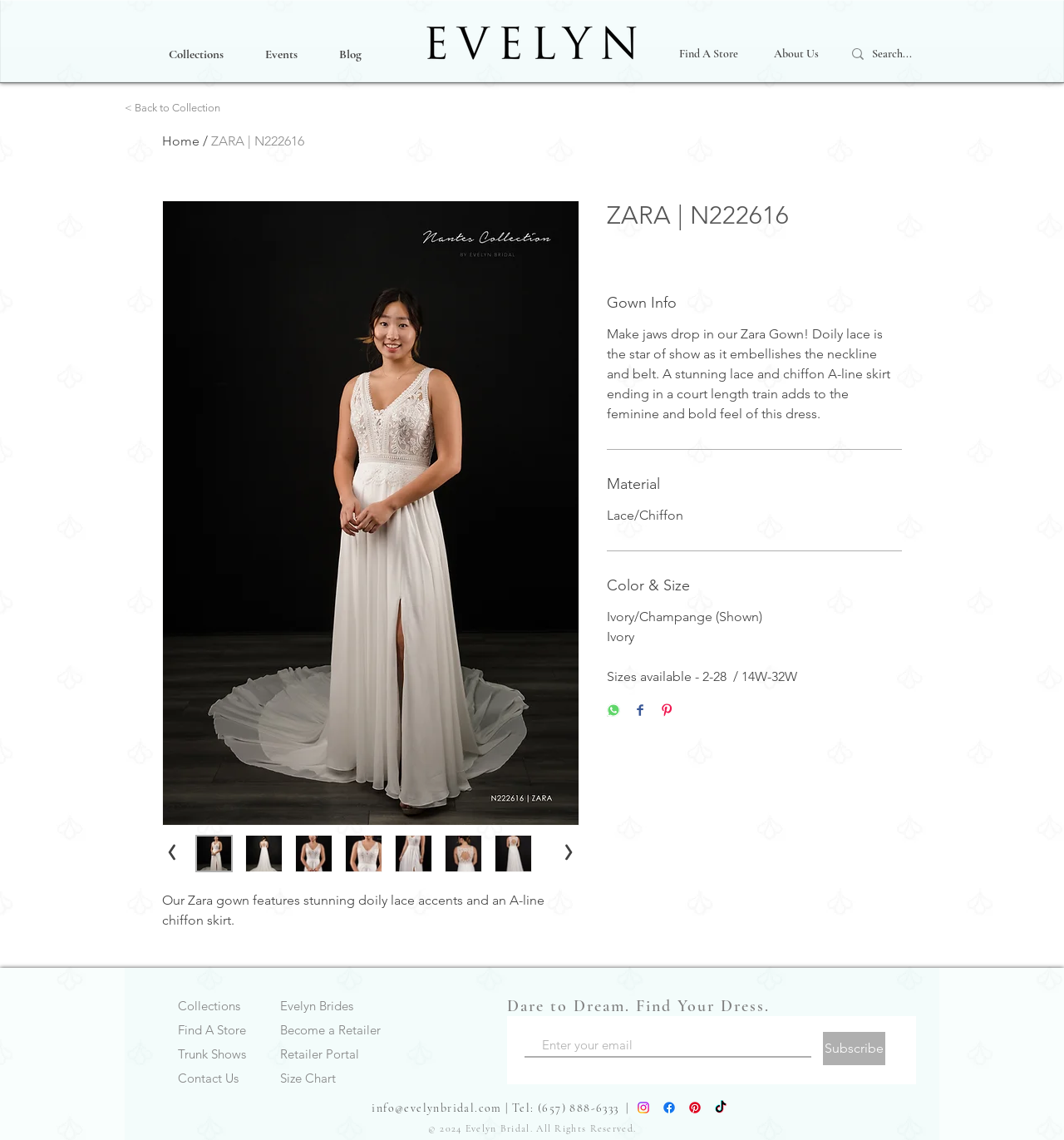Please answer the following question using a single word or phrase: 
What is the color of the gown?

Ivory/Champange